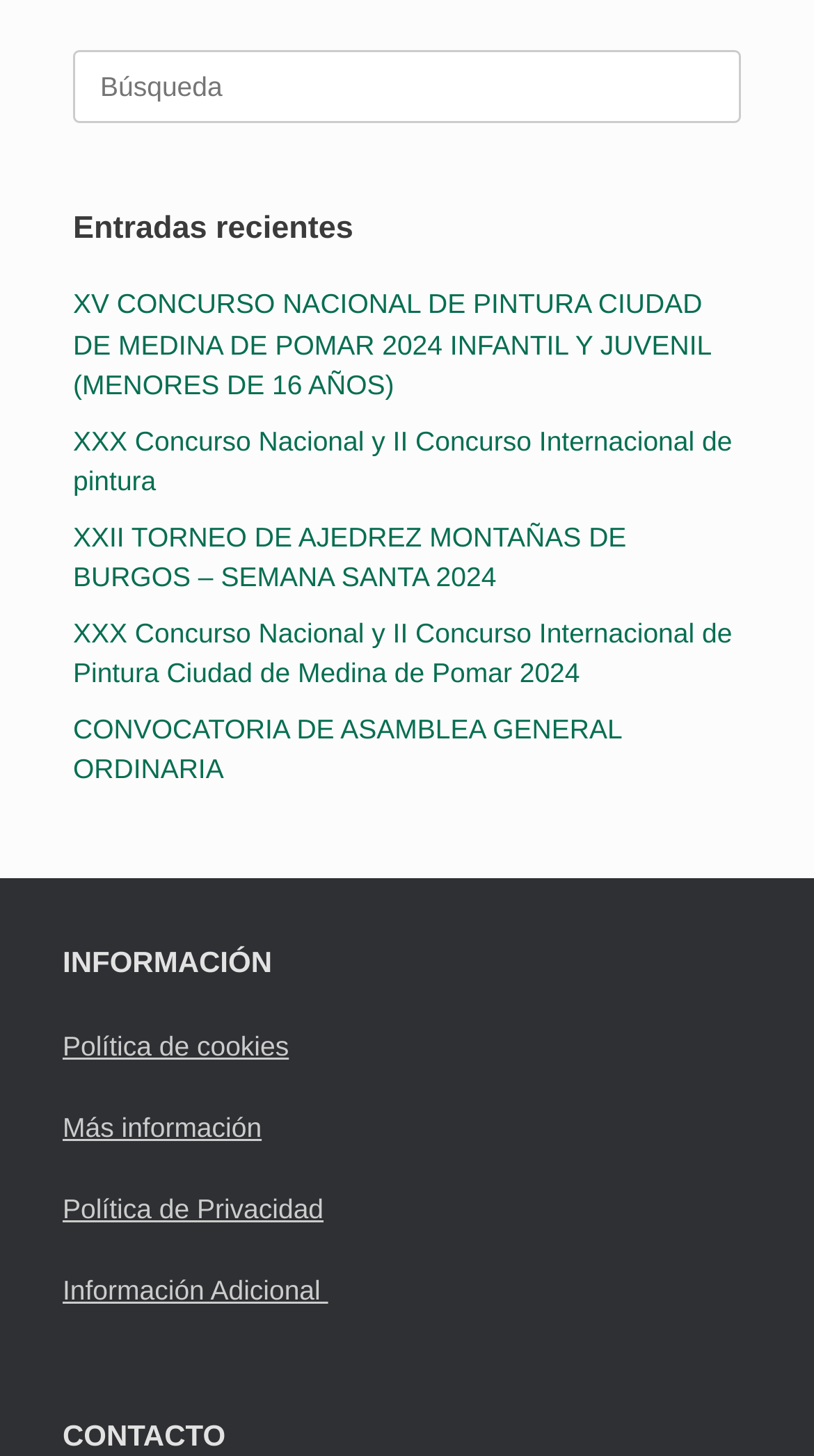What language is the webpage in?
Based on the screenshot, provide your answer in one word or phrase.

Spanish